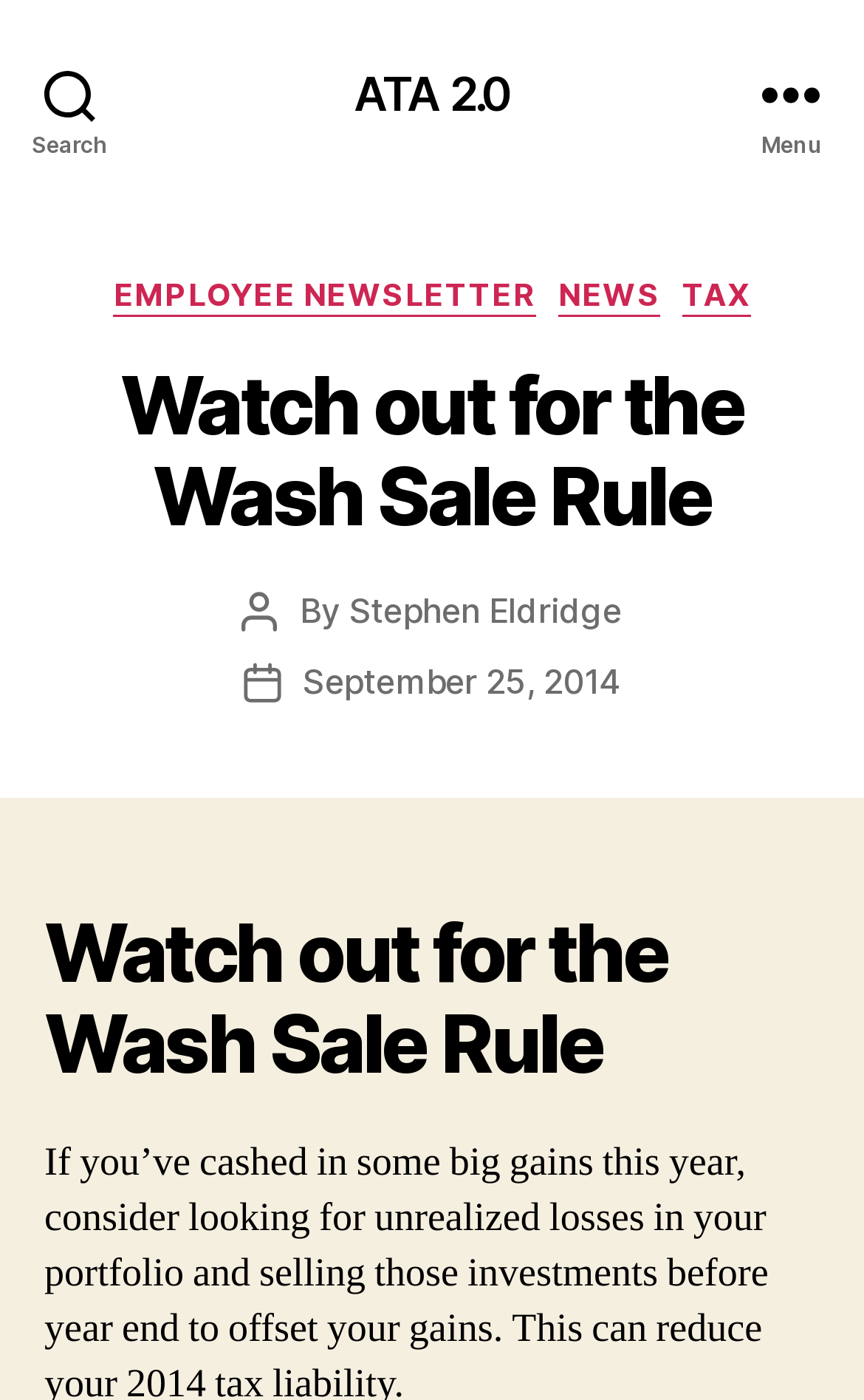Locate the bounding box coordinates of the area where you should click to accomplish the instruction: "View post by Stephen Eldridge".

[0.404, 0.42, 0.719, 0.45]